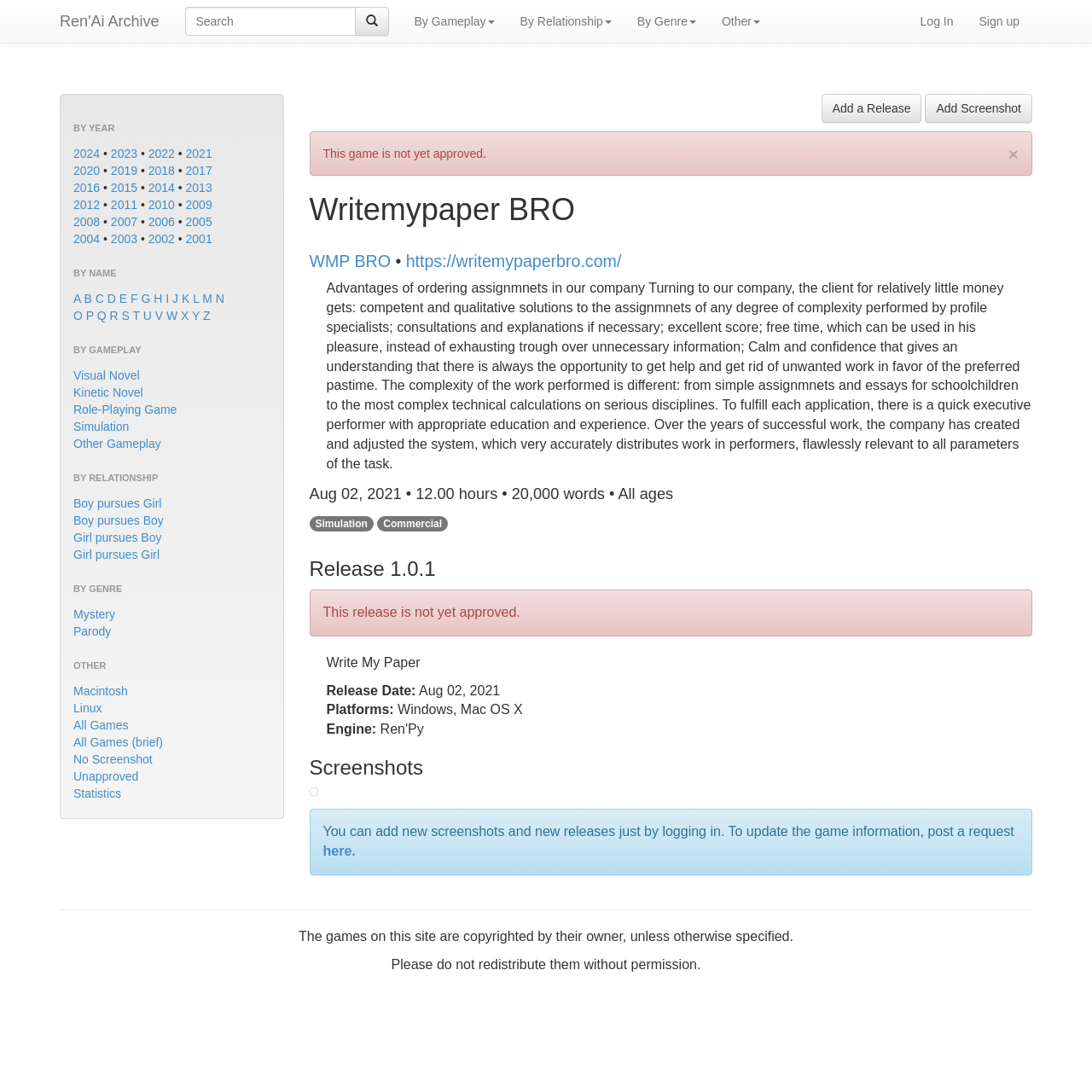Using the provided description Boy pursues Boy, find the bounding box coordinates for the UI element. Provide the coordinates in (top-left x, top-left y, bottom-right x, bottom-right y) format, ensuring all values are between 0 and 1.

[0.067, 0.47, 0.15, 0.483]